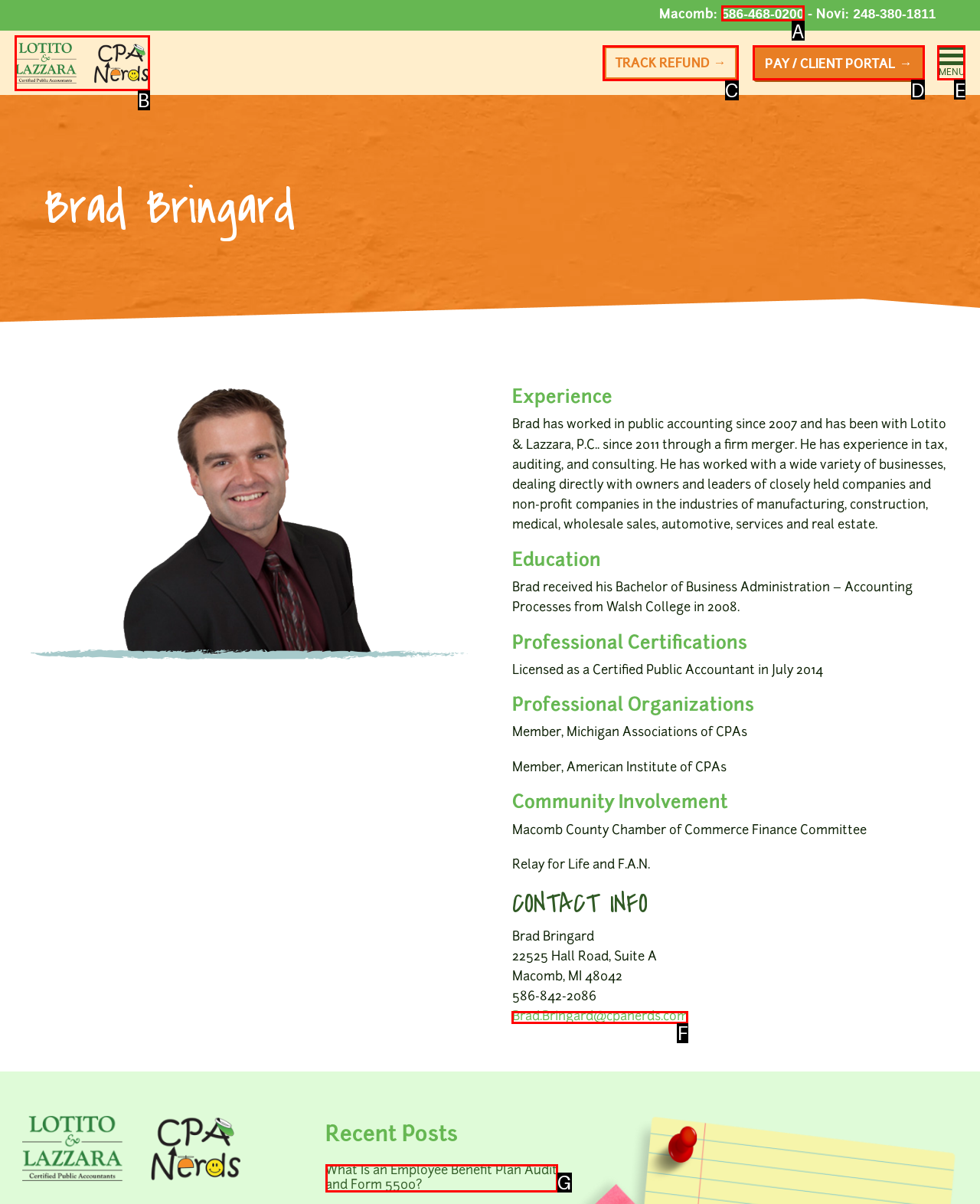Determine the HTML element that best aligns with the description: Pay / Client Portal
Answer with the appropriate letter from the listed options.

D